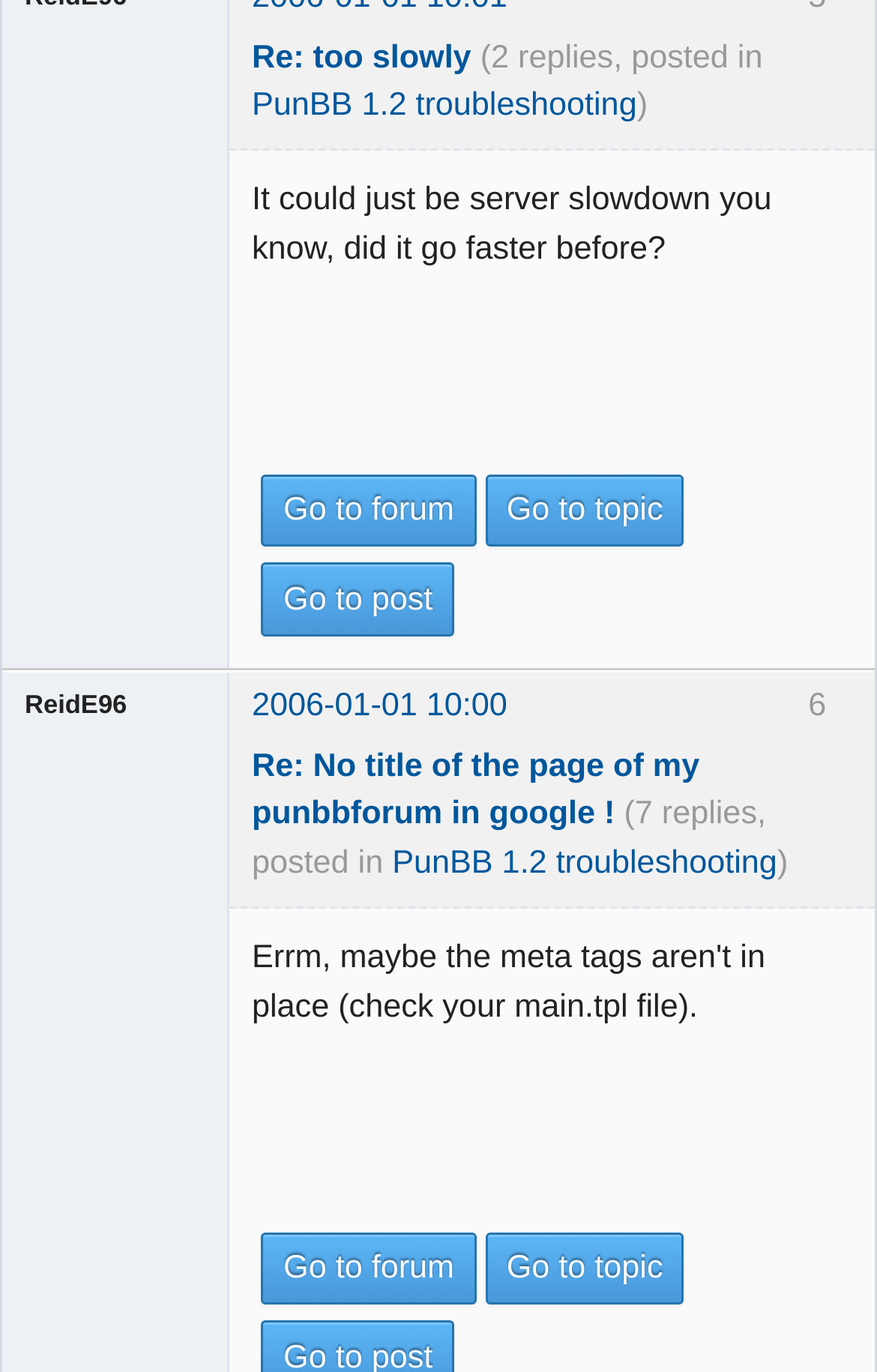Determine the bounding box coordinates for the region that must be clicked to execute the following instruction: "View topic".

[0.287, 0.029, 0.537, 0.055]